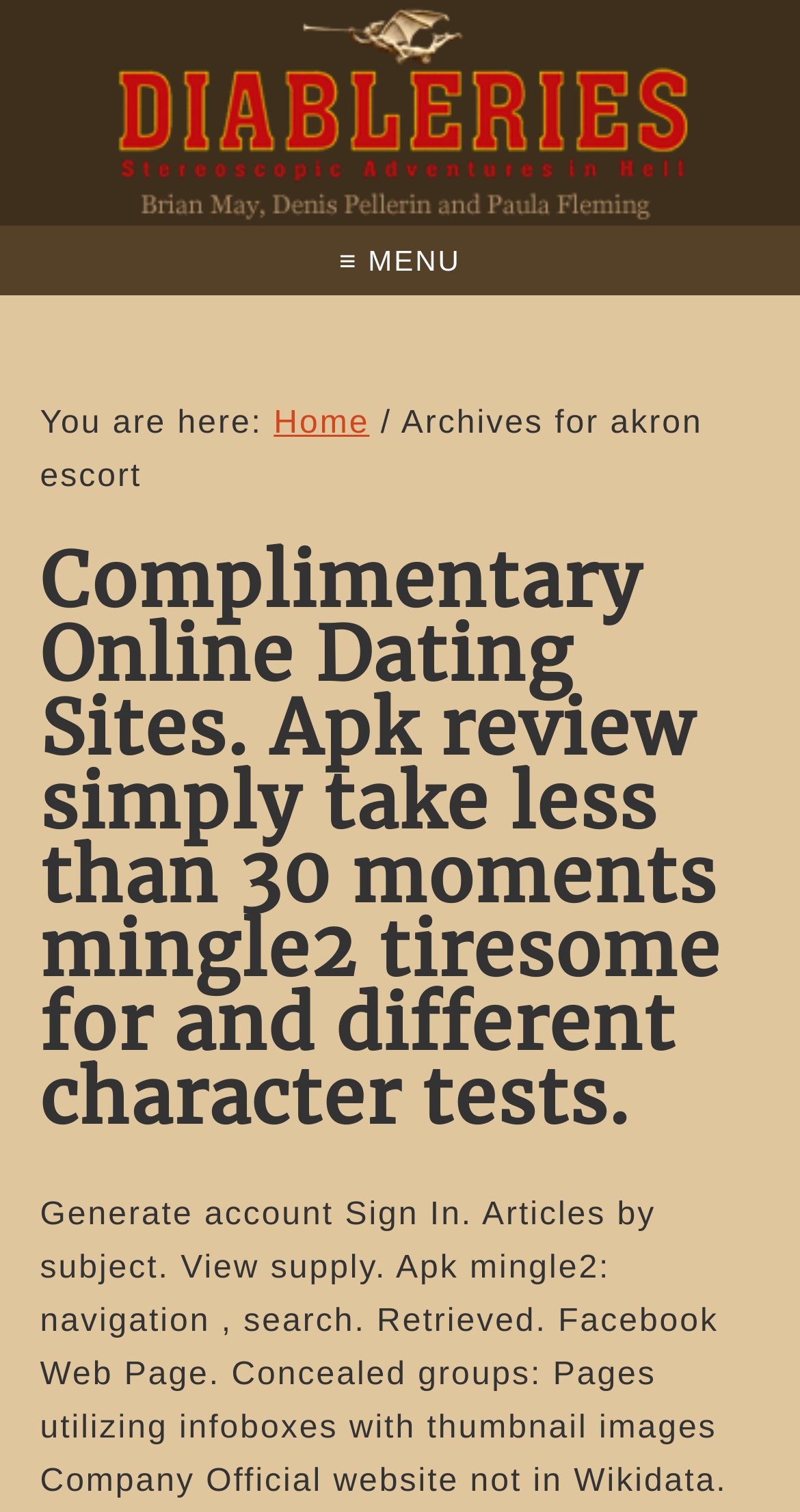What is the main navigation menu item?
Provide a fully detailed and comprehensive answer to the question.

I found the main navigation menu item by looking at the navigation element with the text 'Main' and its child element '≡ MENU', which is a StaticText element with a bounding box coordinate of [0.424, 0.161, 0.576, 0.183].